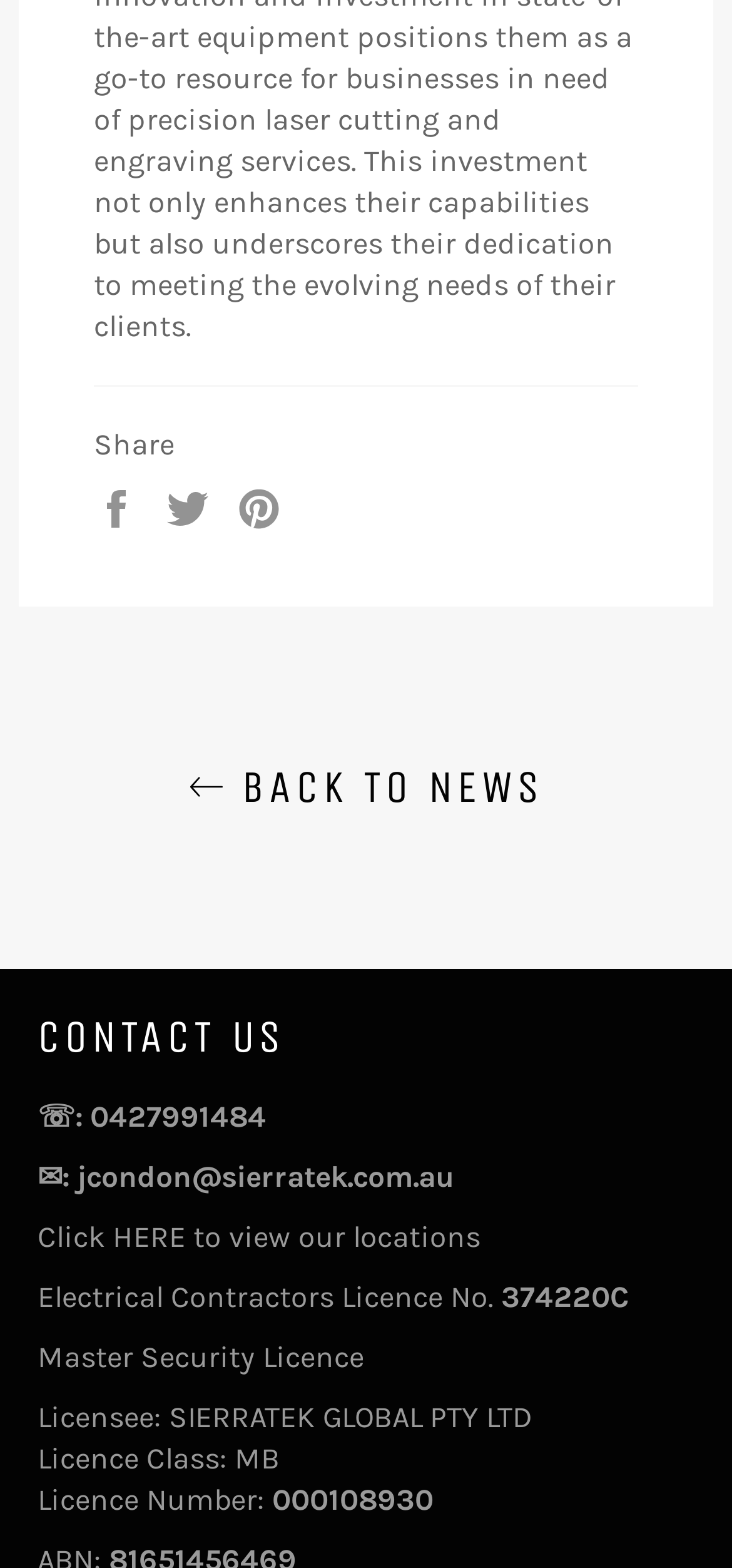What is the Master Security Licence Number?
Using the screenshot, give a one-word or short phrase answer.

000108930